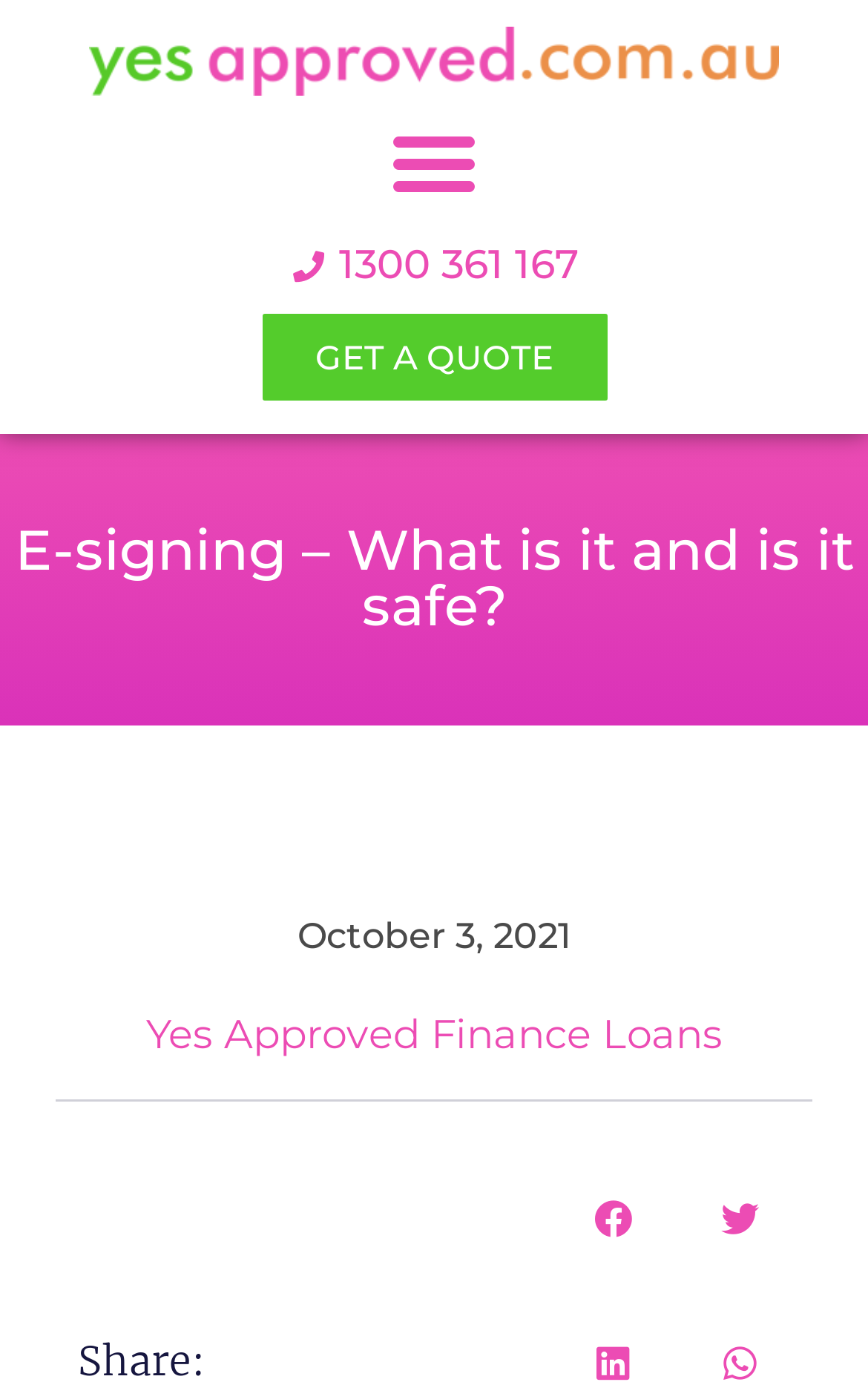Given the element description, predict the bounding box coordinates in the format (top-left x, top-left y, bottom-right x, bottom-right y). Make sure all values are between 0 and 1. Here is the element description: October 3, 2021

[0.342, 0.654, 0.658, 0.701]